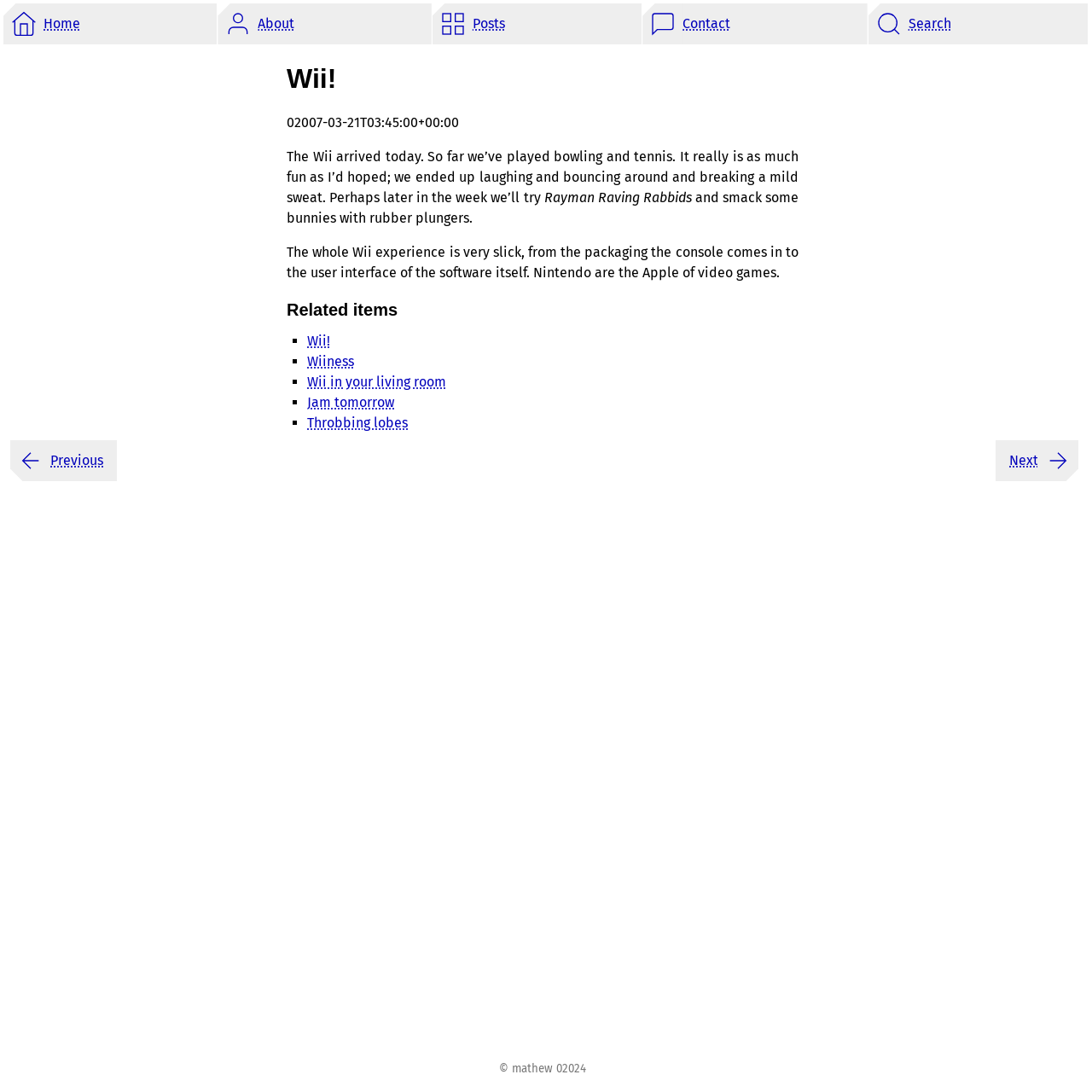Locate the bounding box coordinates of the clickable area needed to fulfill the instruction: "read about the Wii".

[0.262, 0.053, 0.731, 0.091]